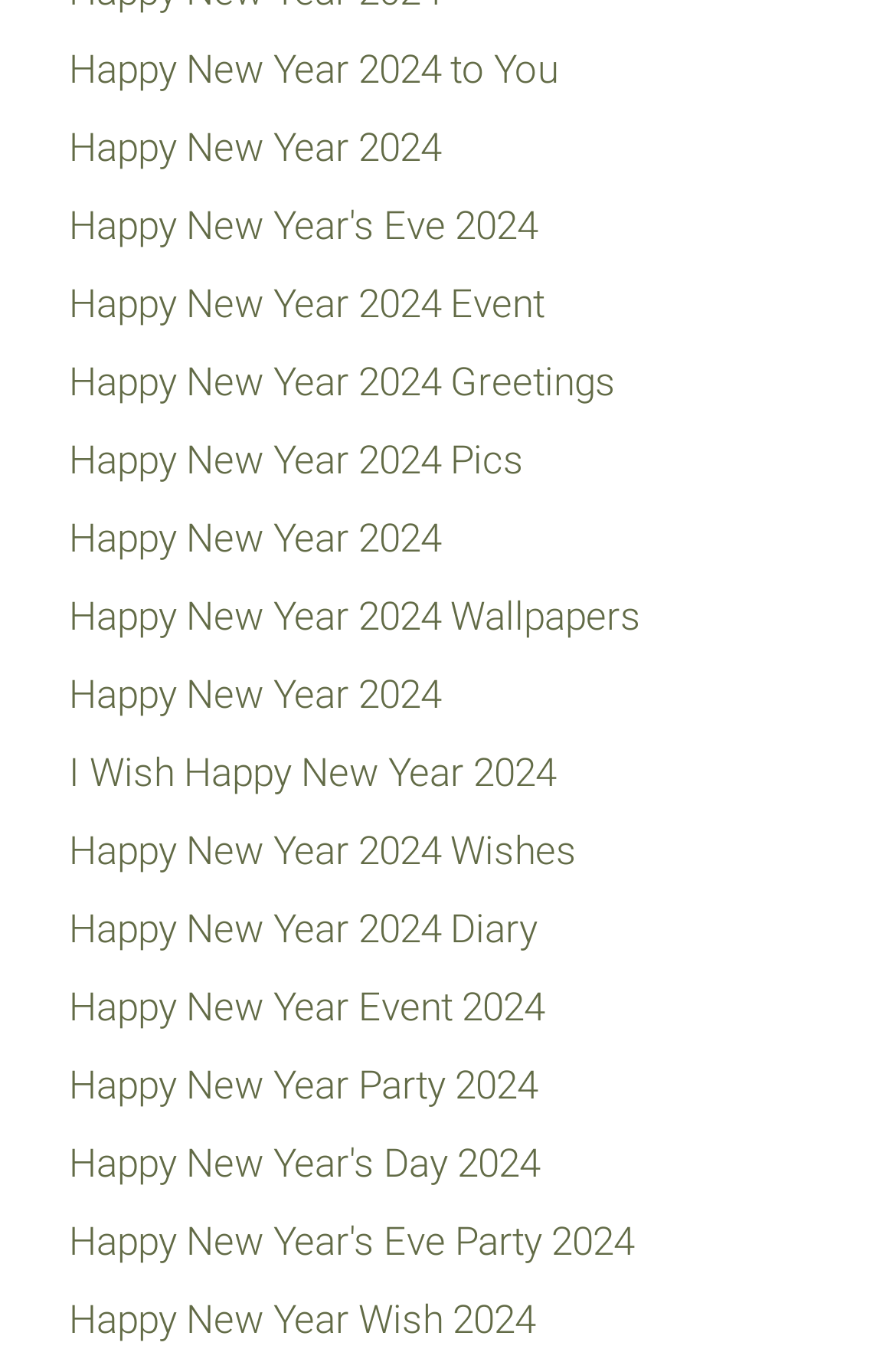Find the bounding box coordinates for the HTML element described as: "Higham Way Baptist Church". The coordinates should consist of four float values between 0 and 1, i.e., [left, top, right, bottom].

None